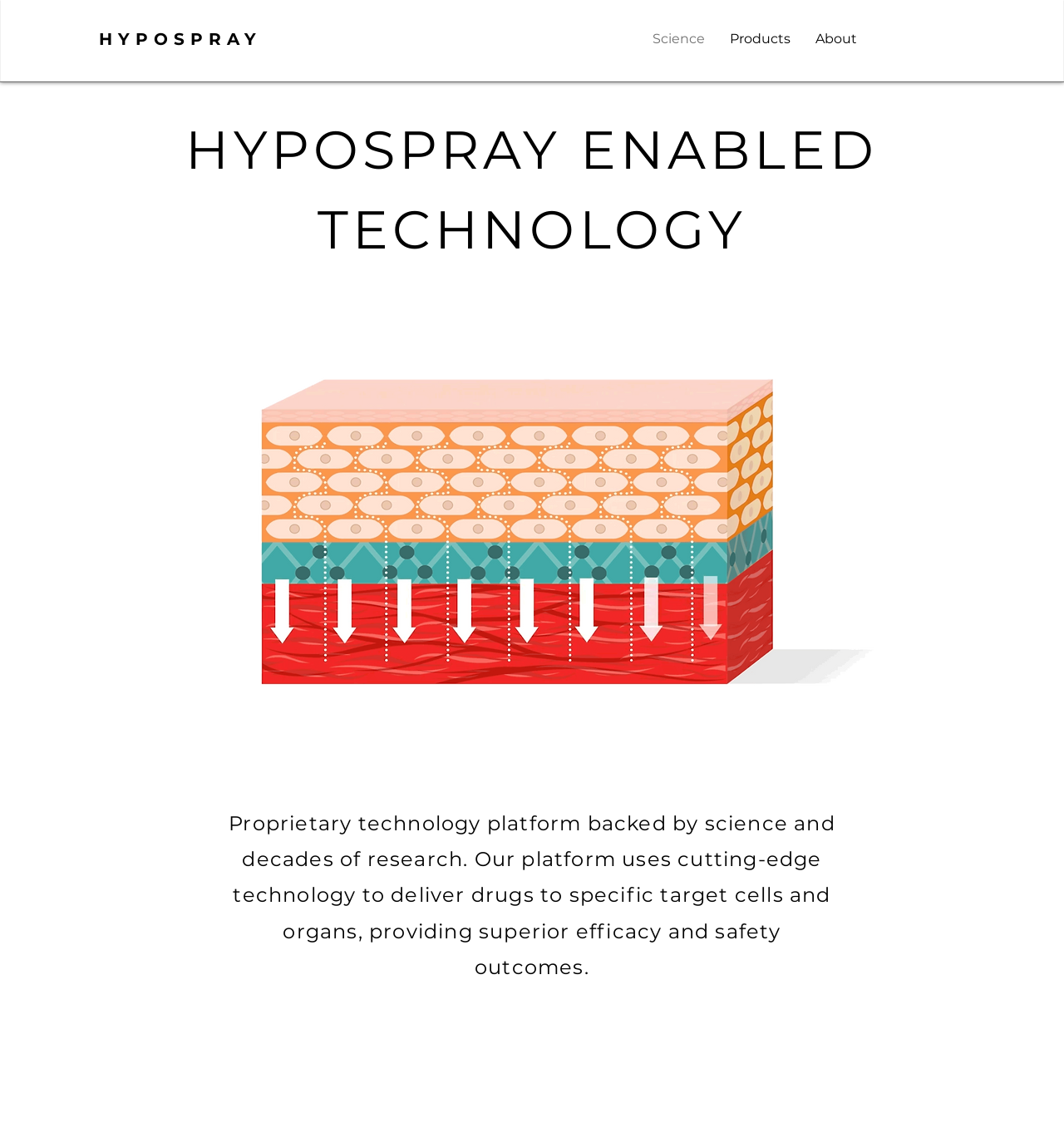What is the file name of the hero image?
Using the information from the image, answer the question thoroughly.

The file name of the hero image can be found in the image element, which is 'HSP_SCI_Hero.png'.